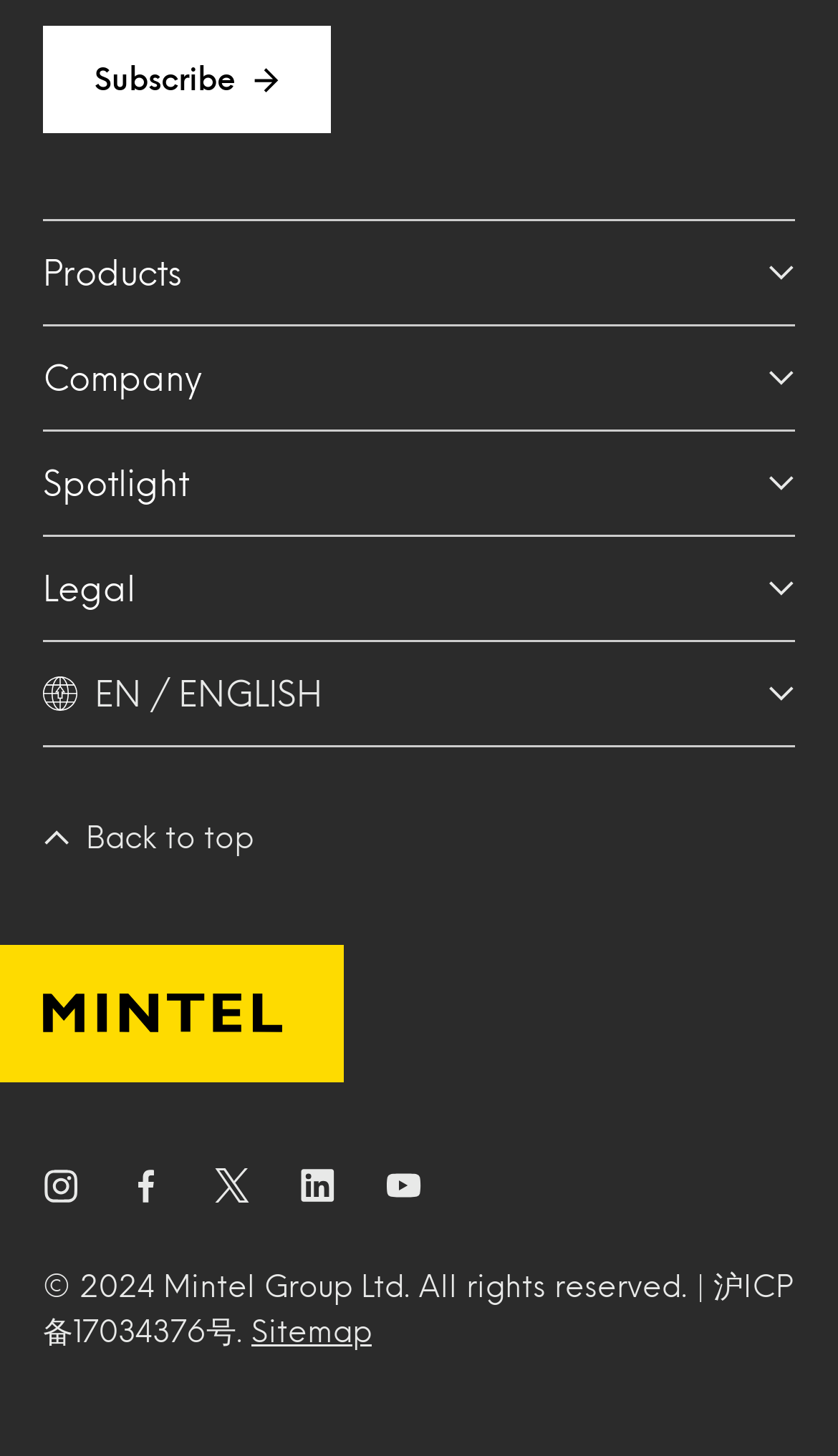Specify the bounding box coordinates of the element's region that should be clicked to achieve the following instruction: "View sitemap". The bounding box coordinates consist of four float numbers between 0 and 1, in the format [left, top, right, bottom].

[0.3, 0.906, 0.444, 0.922]